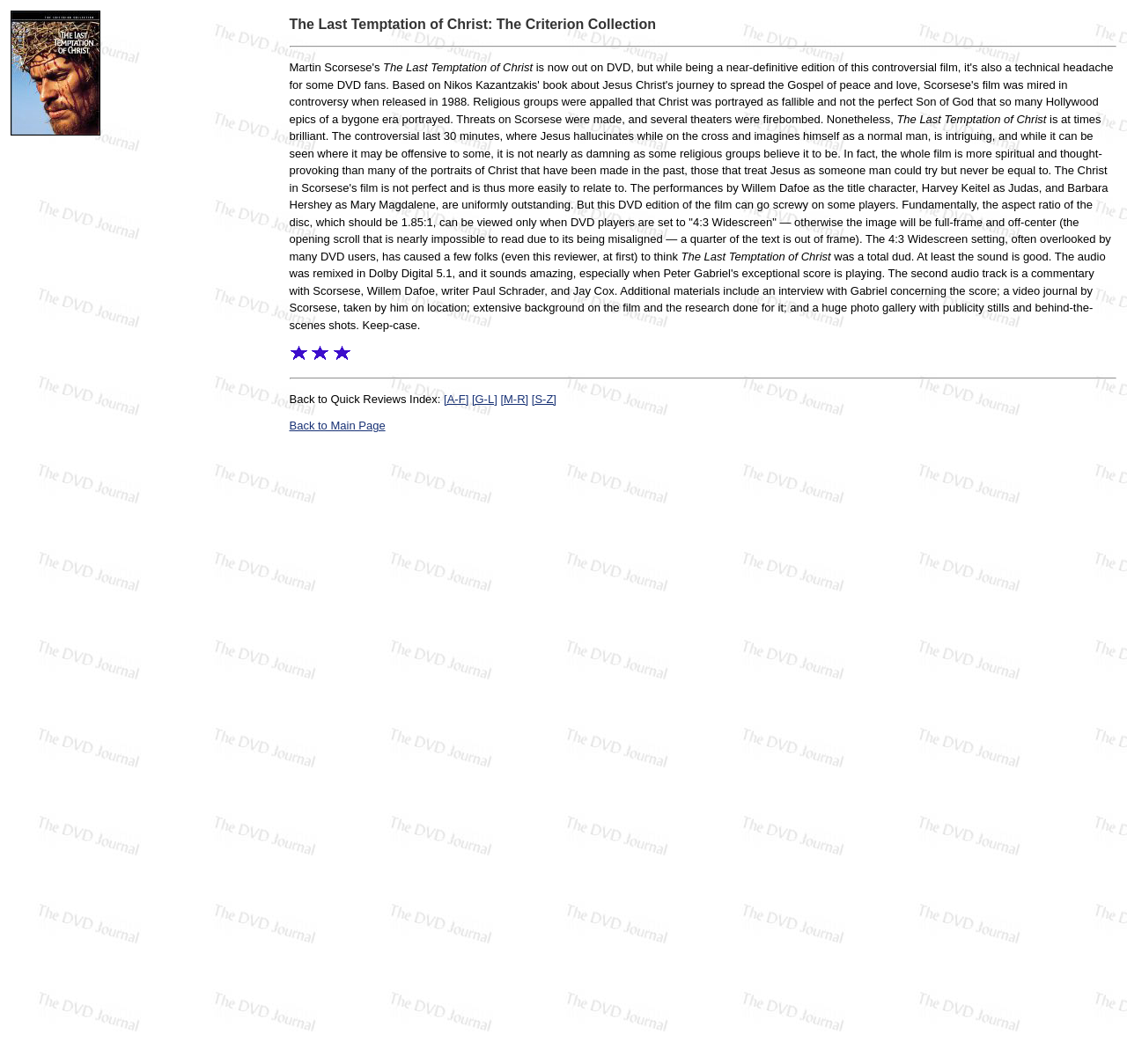Please provide a detailed answer to the question below based on the screenshot: 
How many audio tracks are available on the DVD?

The number of audio tracks available on the DVD can be inferred from the main text of the webpage, which mentions a Dolby Digital 5.1 audio track and a commentary track. Therefore, there are two audio tracks available on the DVD.